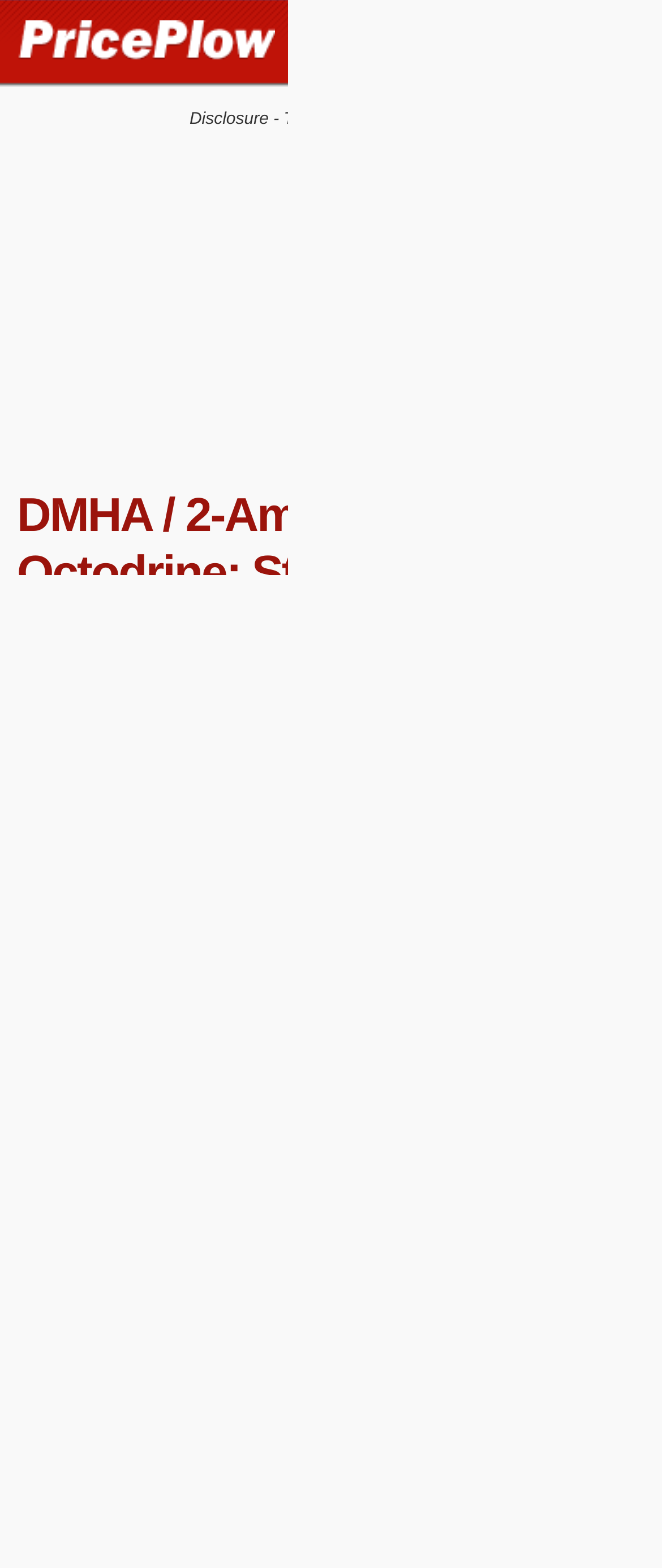Please give a succinct answer using a single word or phrase:
What is the topic of the article?

DMHA